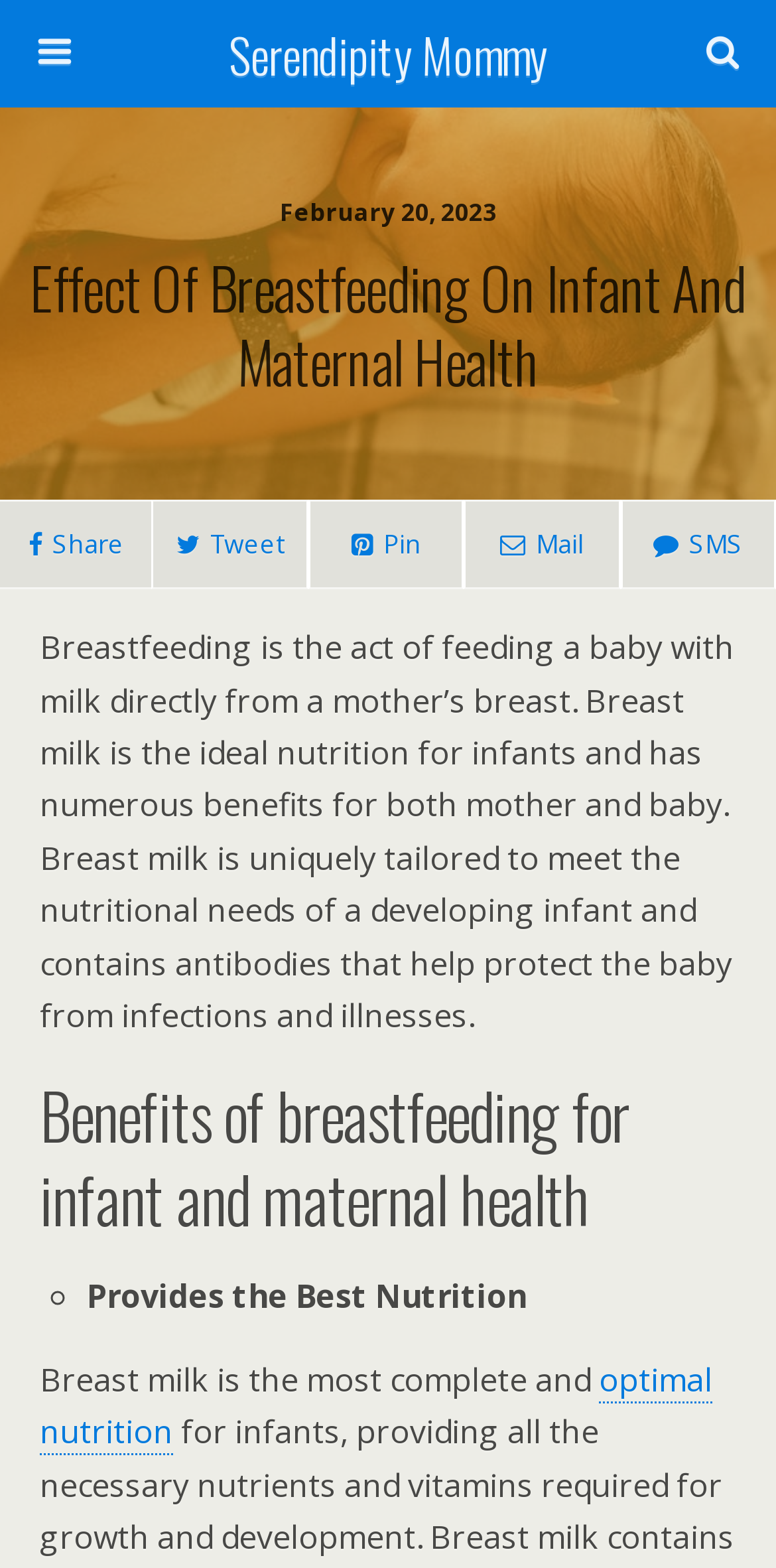Provide the bounding box coordinates of the area you need to click to execute the following instruction: "Read about optimal nutrition".

[0.051, 0.866, 0.918, 0.929]